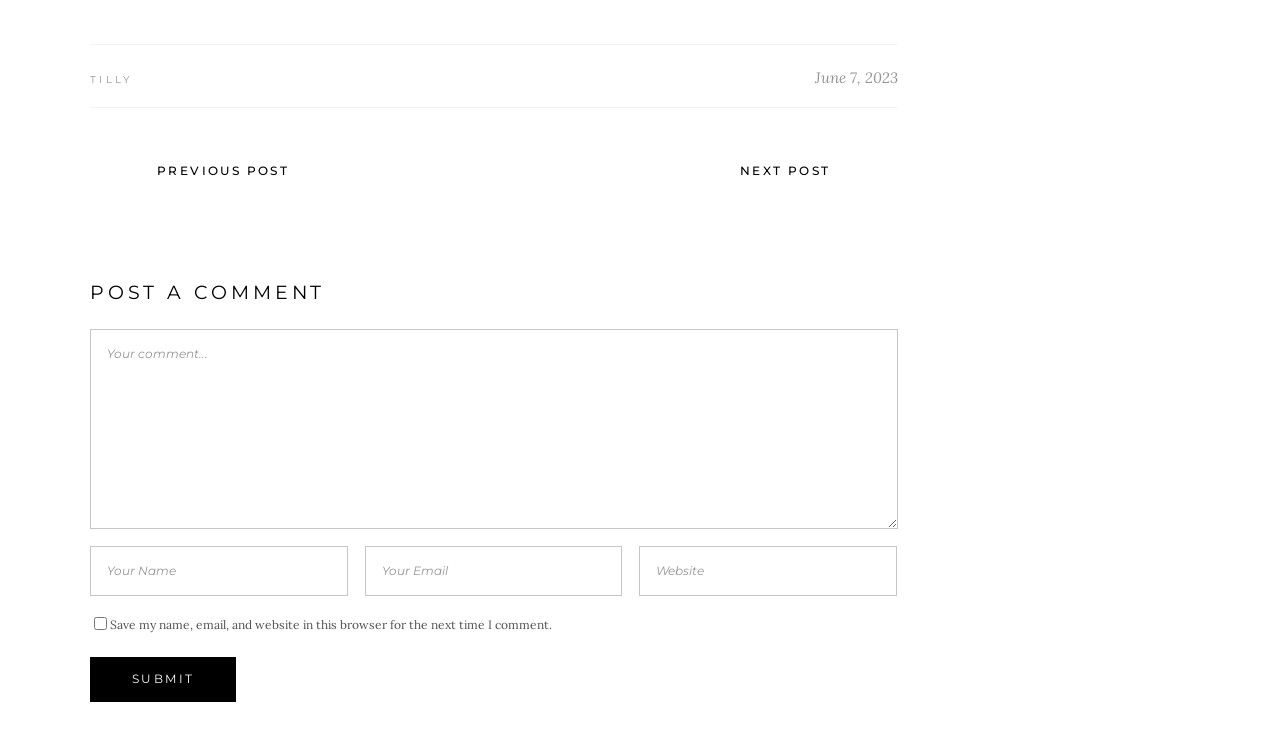Determine the bounding box coordinates of the clickable region to follow the instruction: "Click on the next post link".

[0.386, 0.193, 0.701, 0.264]